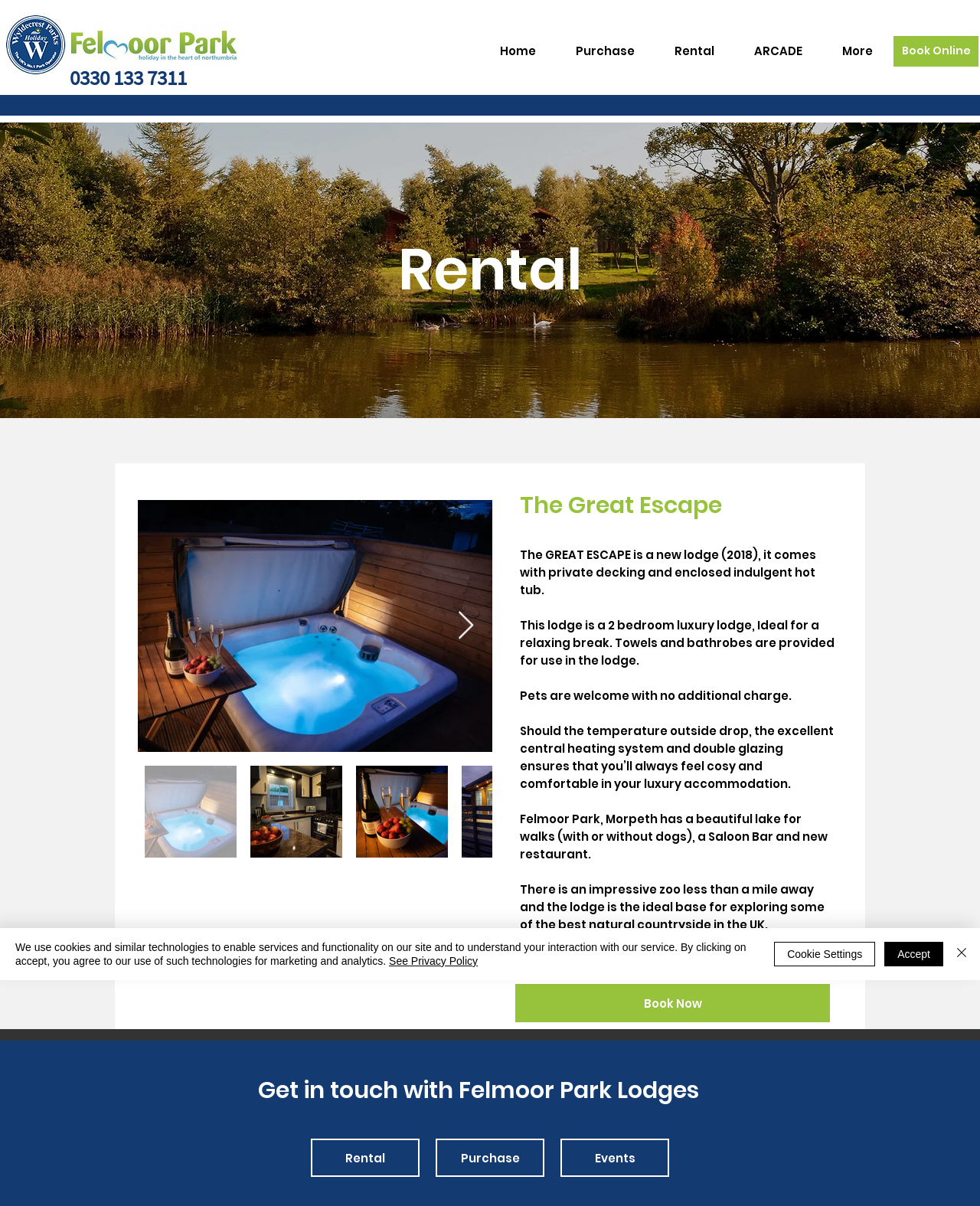Point out the bounding box coordinates of the section to click in order to follow this instruction: "Call 0330 133 7311".

[0.071, 0.053, 0.191, 0.075]